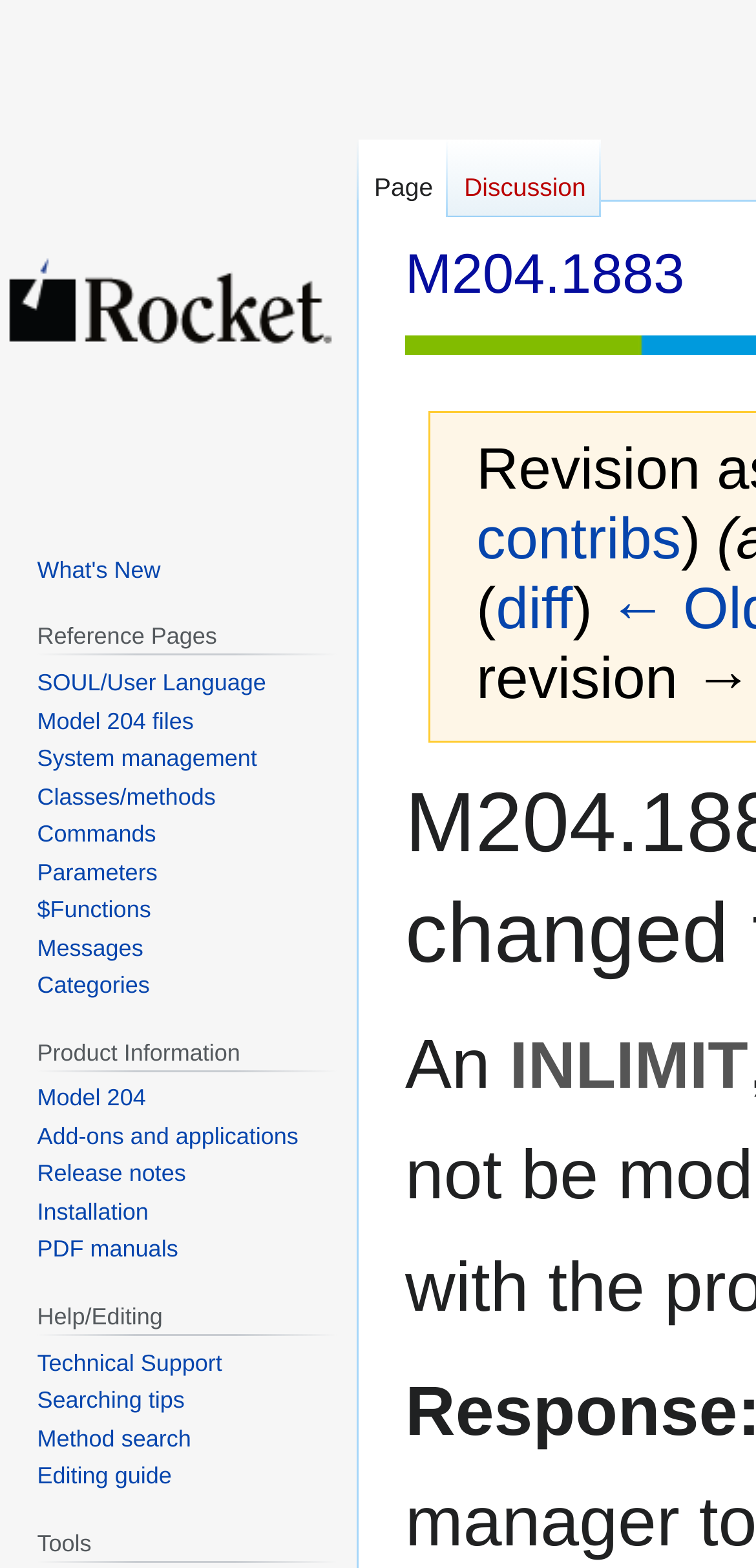Provide a brief response using a word or short phrase to this question:
What is the first link in the navigation section?

Page